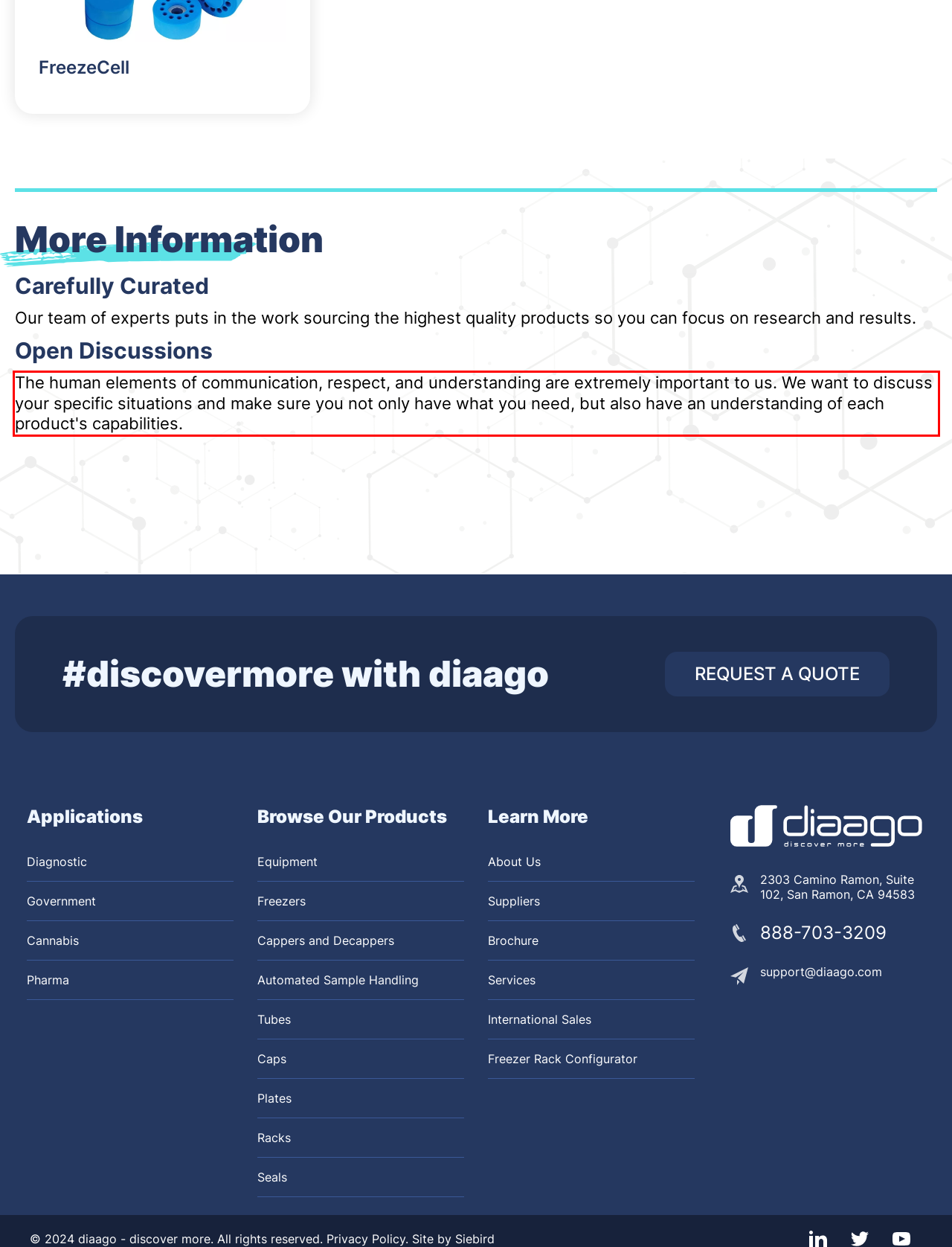Please perform OCR on the text content within the red bounding box that is highlighted in the provided webpage screenshot.

The human elements of communication, respect, and understanding are extremely important to us. We want to discuss your specific situations and make sure you not only have what you need, but also have an understanding of each product's capabilities.